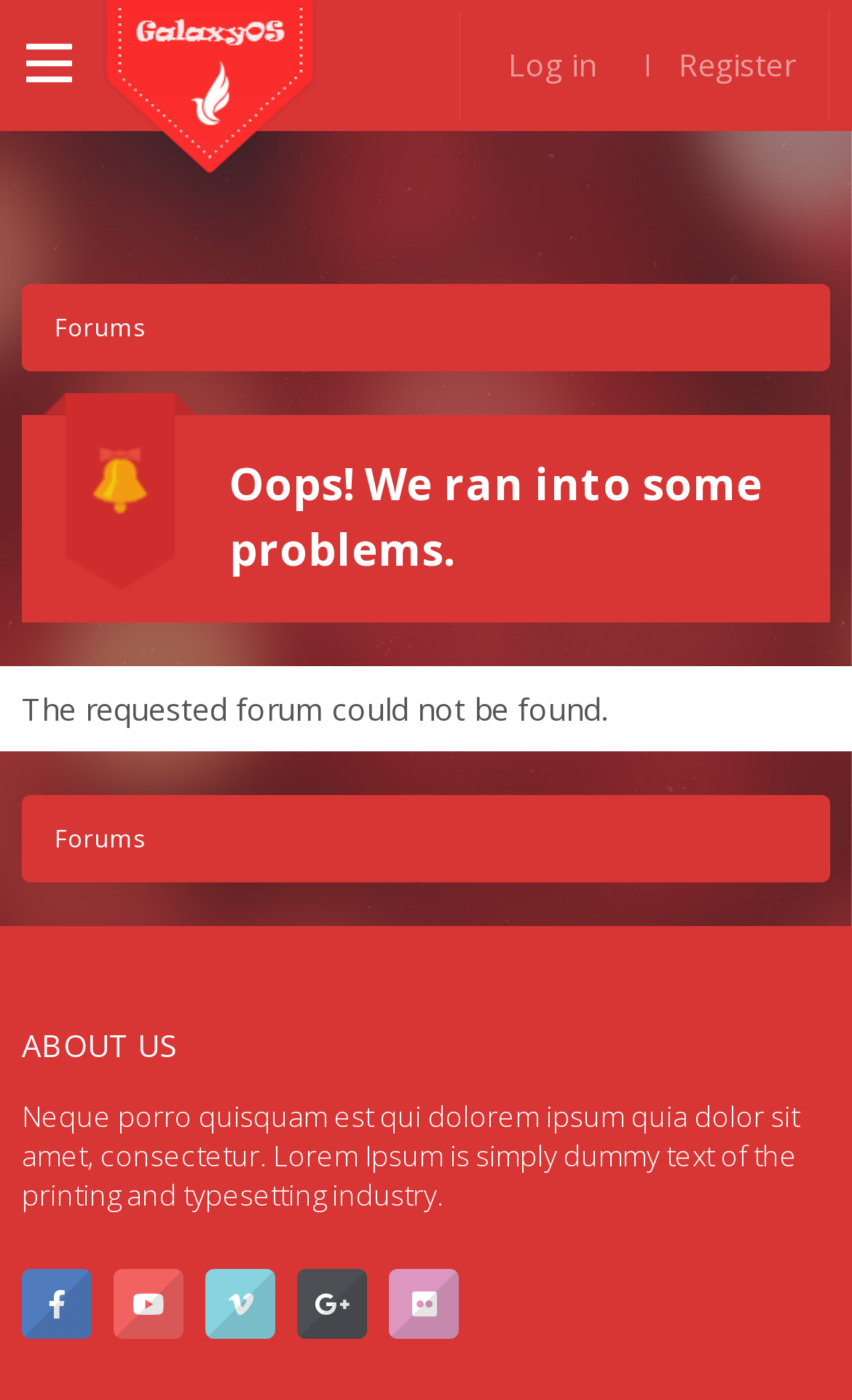Carefully observe the image and respond to the question with a detailed answer:
What are the options to access the forum?

I found the options to access the forum by looking at the link elements at coordinates [0.541, 0.007, 0.755, 0.085] and [0.758, 0.007, 0.972, 0.085]. These elements have the text 'Log in' and 'Register', respectively, and are likely the options to access the forum because they are displayed prominently at the top of the page.